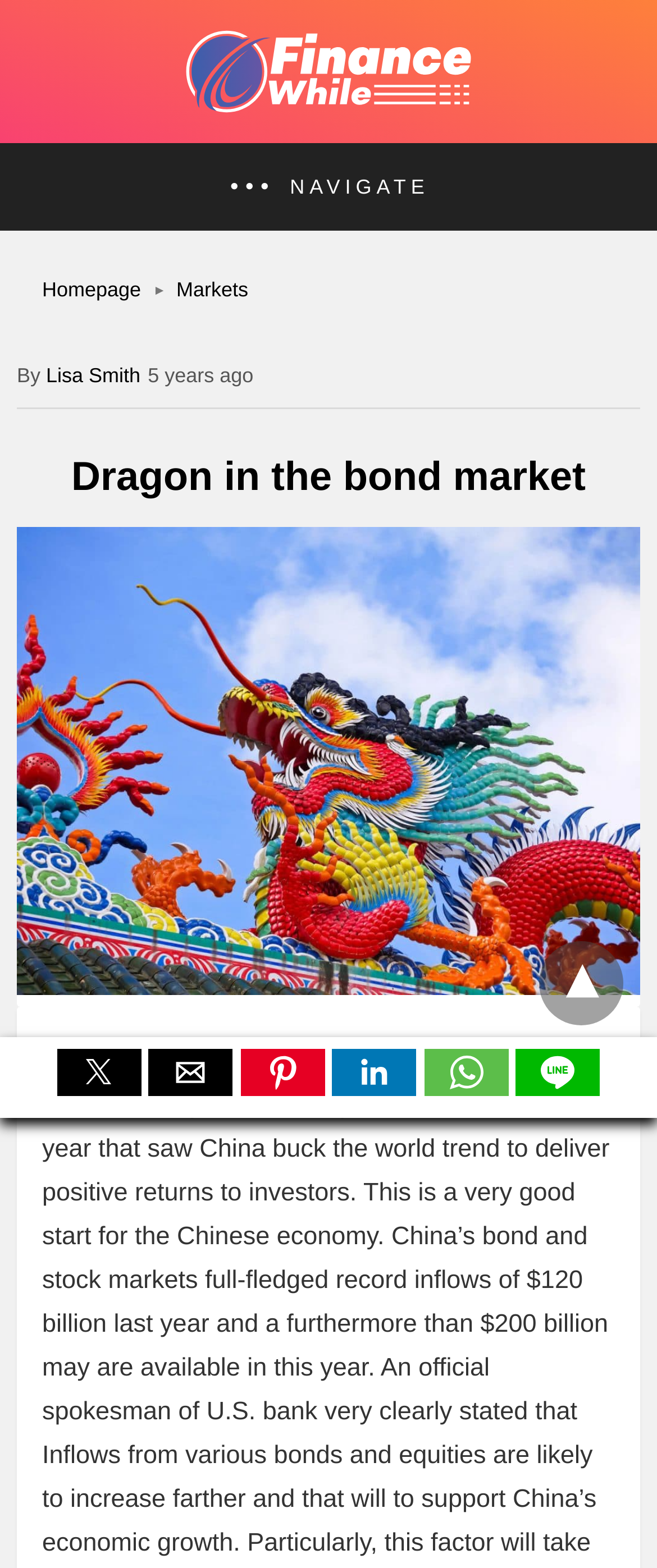Please locate and generate the primary heading on this webpage.

Dragon in the bond market